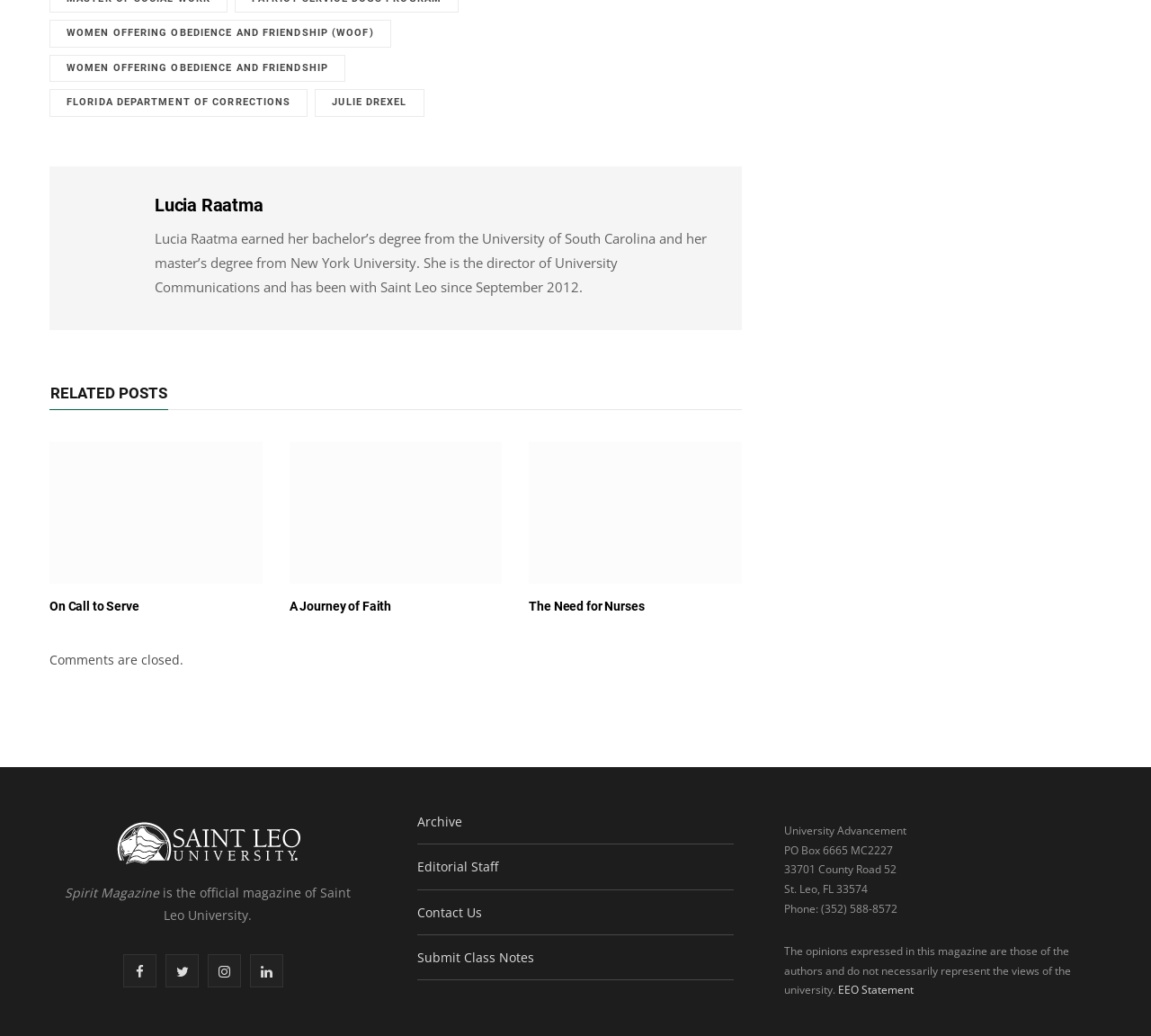Please find the bounding box coordinates of the element's region to be clicked to carry out this instruction: "Read the article about Kamille Garness ’11".

[0.043, 0.427, 0.228, 0.564]